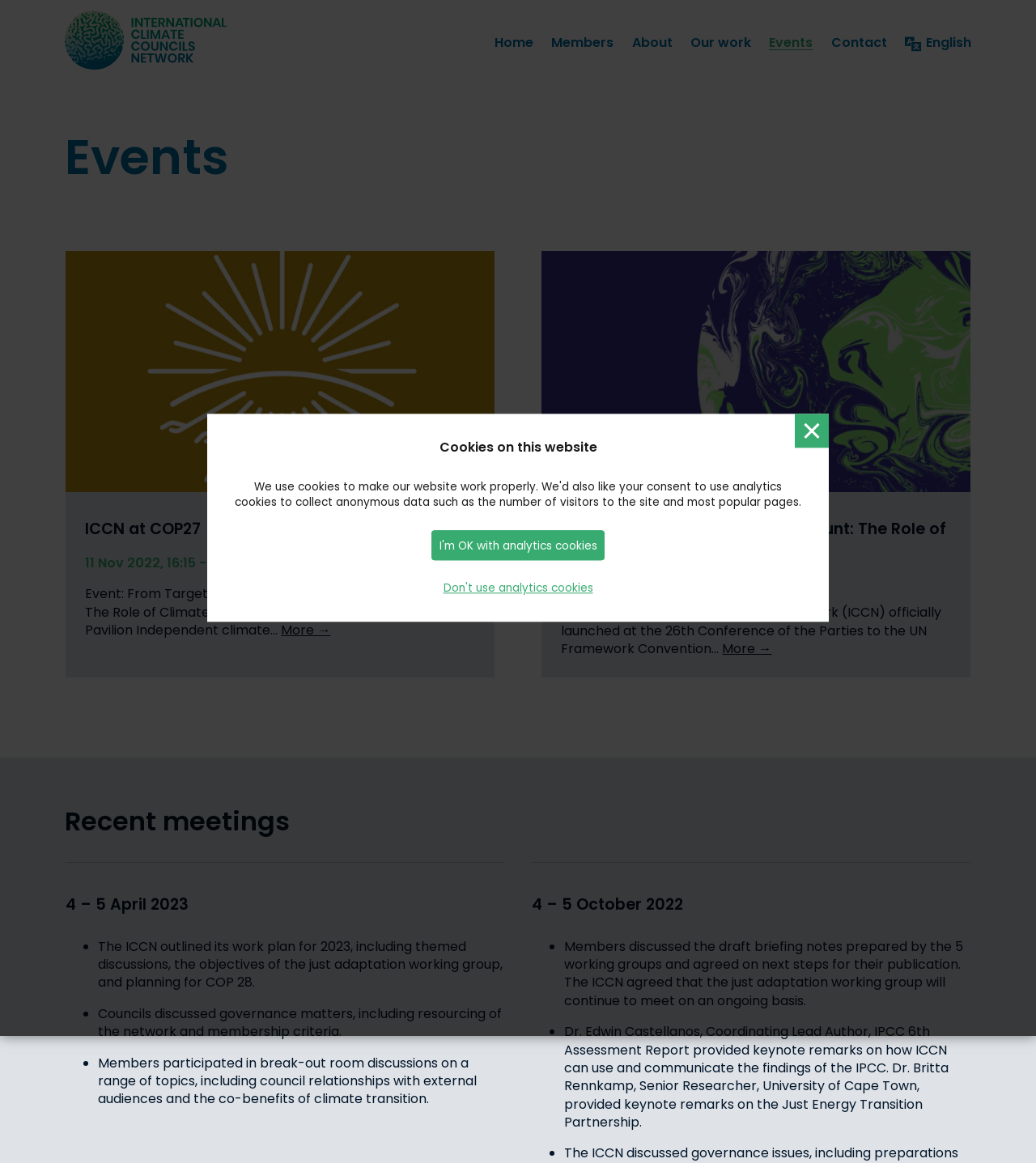Detail the webpage's structure and highlights in your description.

The webpage is about the International Climate Councils Network (ICCN) and its events. At the top, there is a notification about cookies on the website, with options to accept or decline analytics cookies. Below this, there is a navigation menu with links to the home page, members, about, our work, events, contact, and language selection.

The main content of the page is divided into three sections. The first section is about ICCN at COP27, featuring a logo symbol image and a heading. Below this, there is an event description with details about the date, time, and location, along with a "More →" link. There is also a "Read more" link and another image.

The second section is about COP26 Panel, featuring a heading and an image. Below this, there is an event description with details about the date and a brief summary, along with a "More →" link. There is also a "Read more" link.

The third section is about recent meetings, featuring a heading and a horizontal separator. Below this, there are two subsections, each with a heading and a list of bullet points describing the meetings. The first subsection is about a meeting on 4-5 April 2023, and the second subsection is about a meeting on 4-5 October 2022. Each bullet point has a brief description of the meeting's discussions and outcomes.